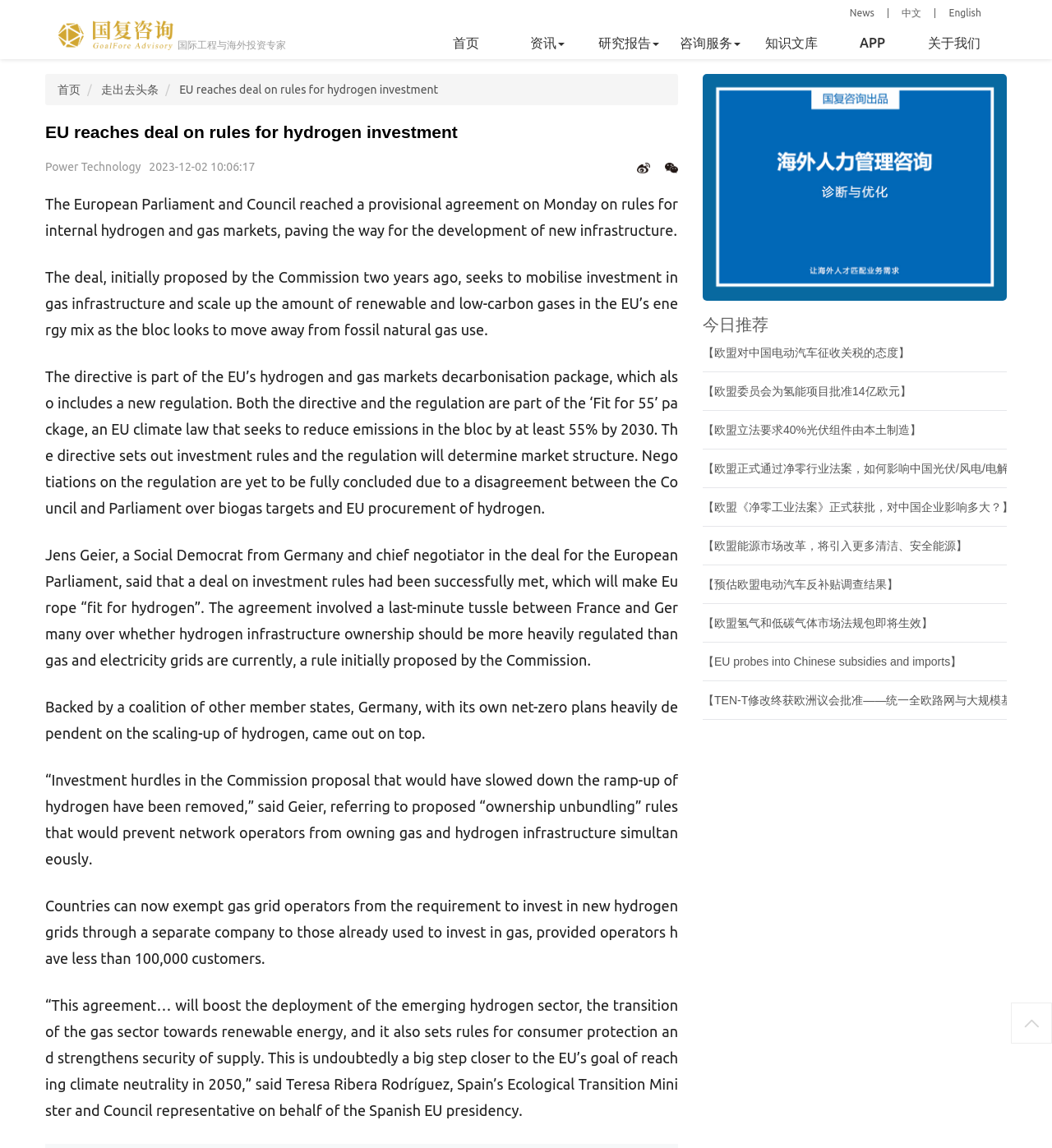Given the element description parent_node: 今日推荐, identify the bounding box coordinates for the UI element on the webpage screenshot. The format should be (top-left x, top-left y, bottom-right x, bottom-right y), with values between 0 and 1.

[0.668, 0.157, 0.957, 0.168]